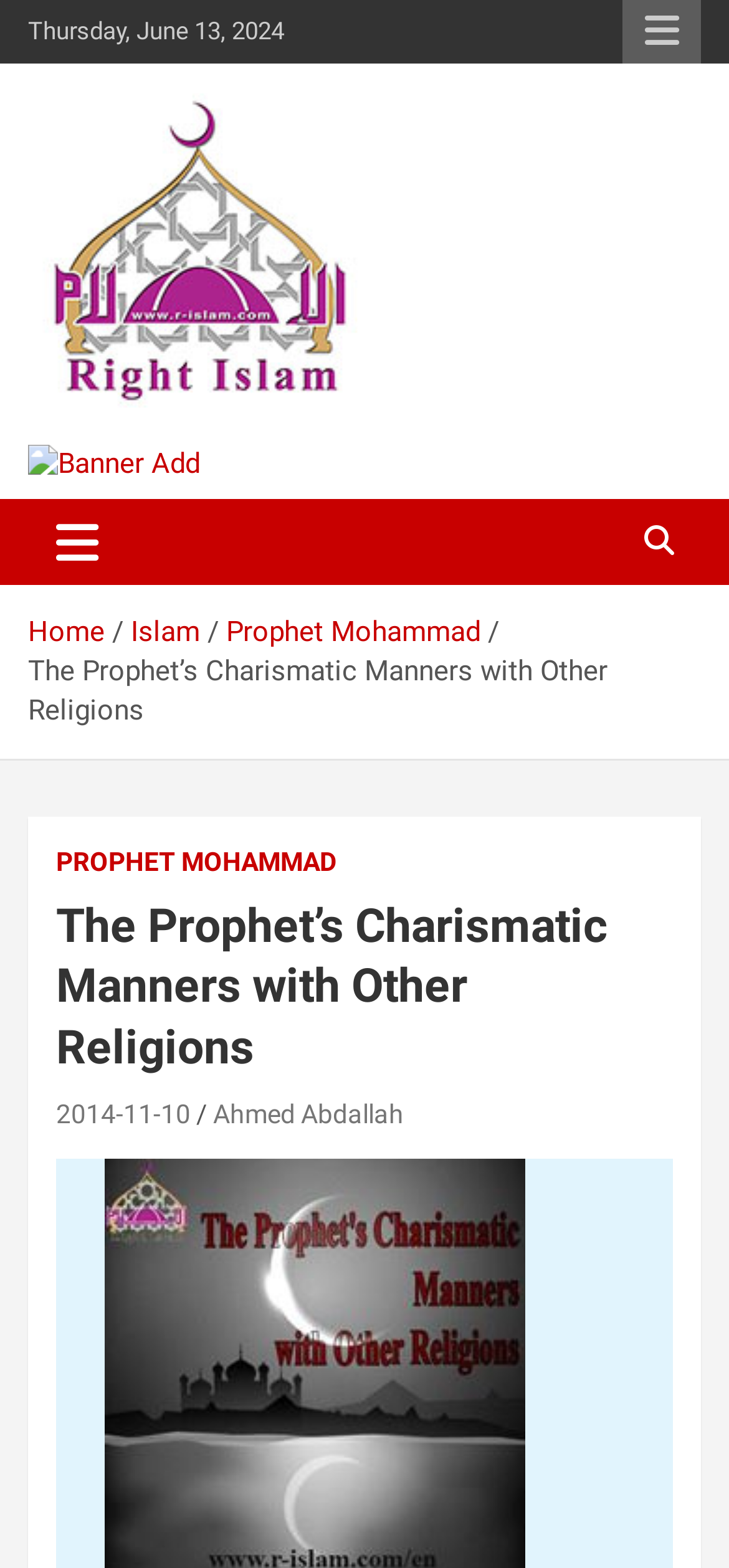What is the name of the website?
Answer the question with a thorough and detailed explanation.

I found the name of the website by looking at the link element with the text 'Right Islam' which has a bounding box coordinate of [0.038, 0.053, 0.5, 0.081]. This element is located at the top of the webpage, indicating that it is the website's name.